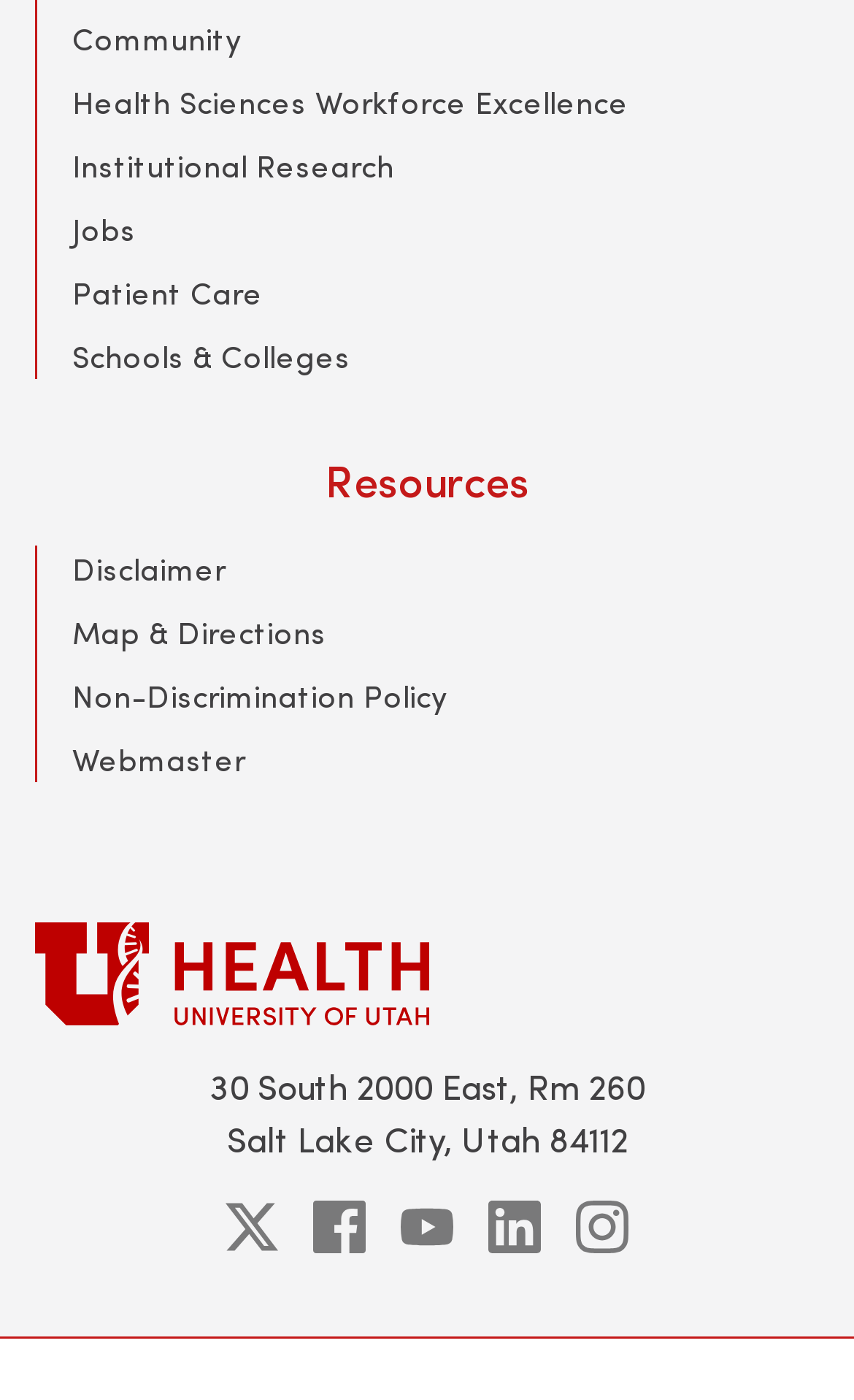Determine the bounding box coordinates of the region that needs to be clicked to achieve the task: "Visit Patient Care".

[0.085, 0.194, 0.308, 0.224]